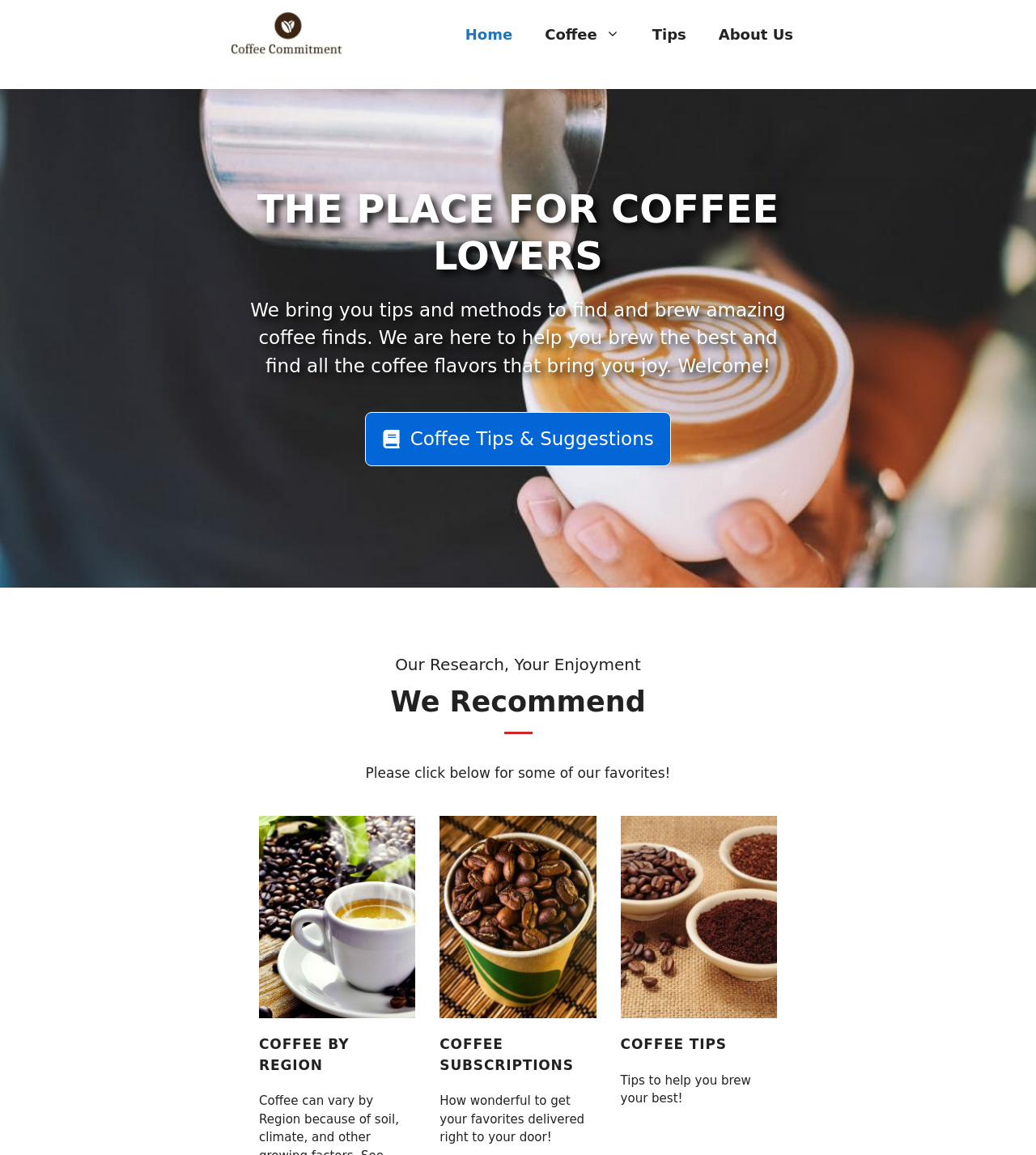Extract the main title from the webpage.

THE PLACE FOR COFFEE LOVERS